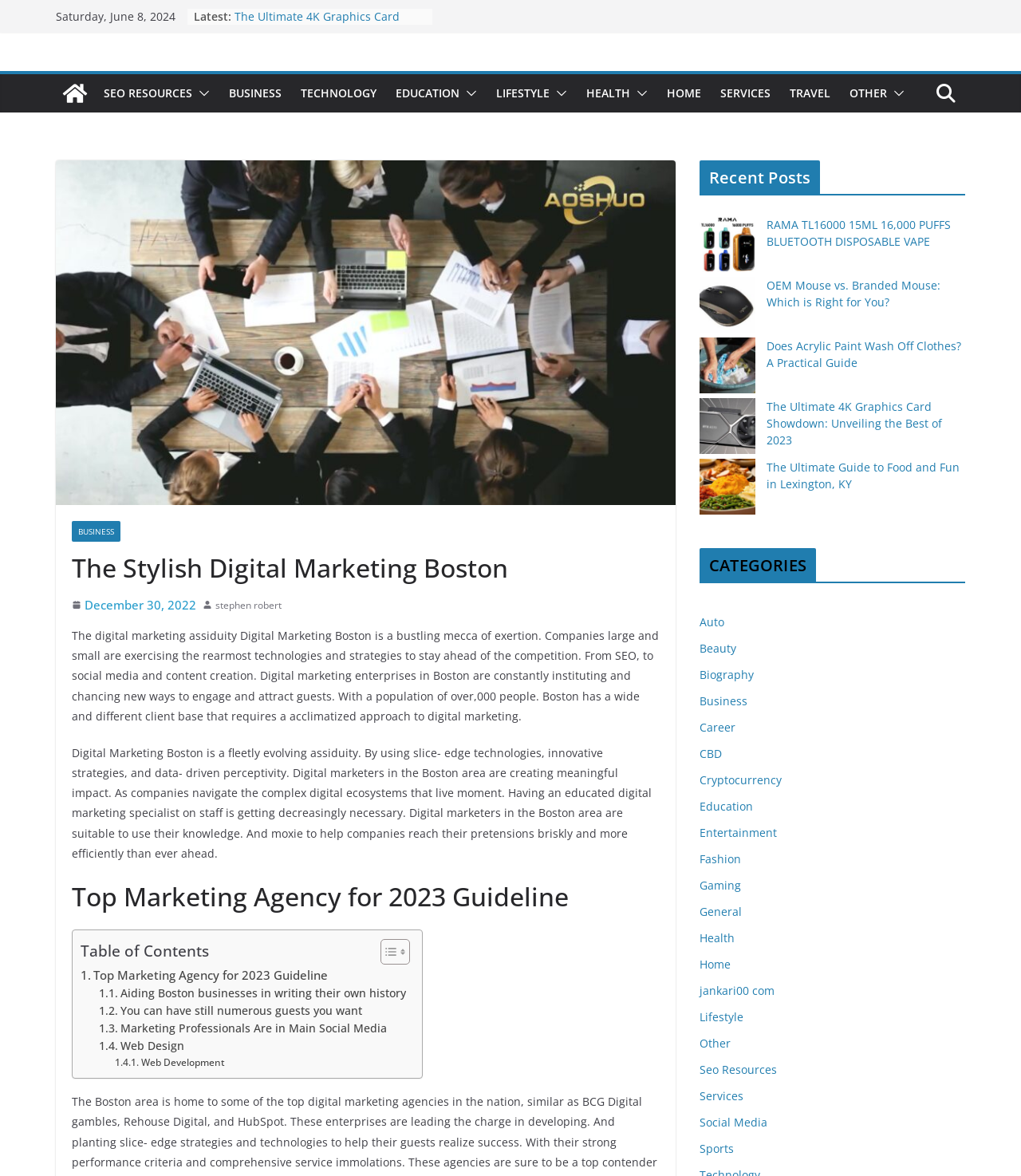Locate the bounding box coordinates of the area where you should click to accomplish the instruction: "Explore the 'BUSINESS' category".

[0.224, 0.07, 0.276, 0.089]